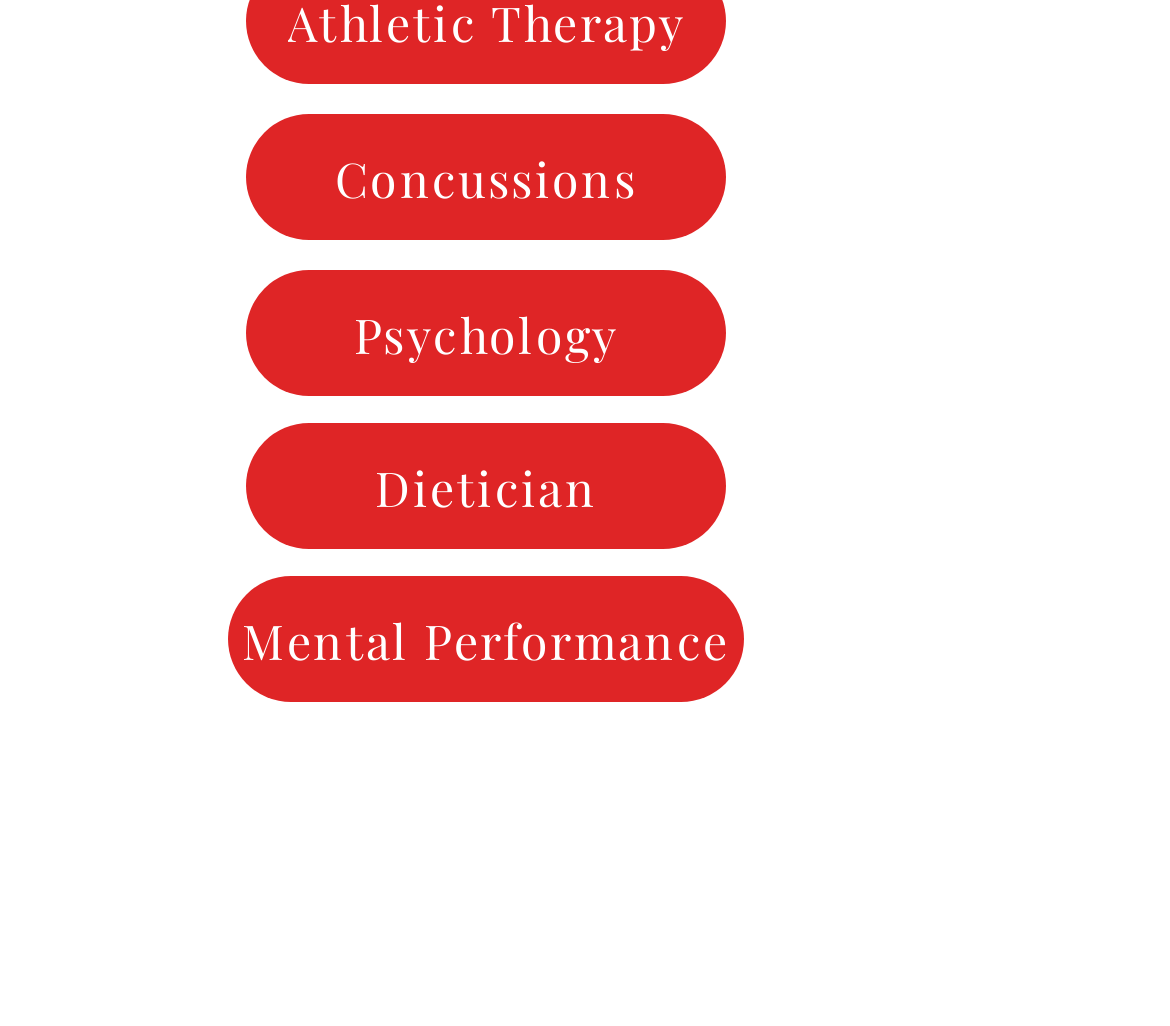Using the element description: "Mental Performance", determine the bounding box coordinates for the specified UI element. The coordinates should be four float numbers between 0 and 1, [left, top, right, bottom].

[0.195, 0.561, 0.636, 0.684]